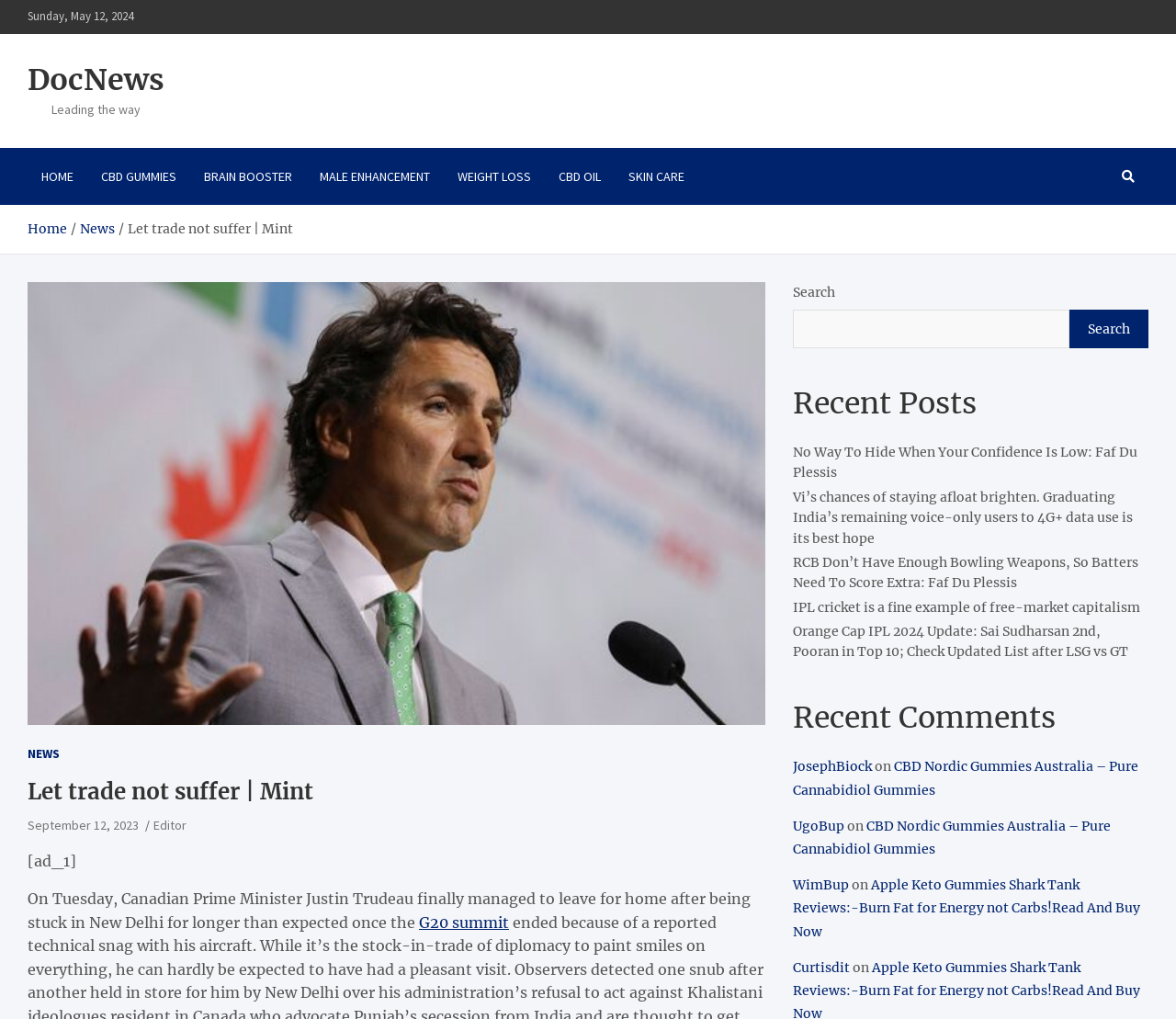What is the name of the Canadian Prime Minister mentioned in the article?
Answer the question with a detailed explanation, including all necessary information.

I read the article and found the name of the Canadian Prime Minister mentioned, which is Justin Trudeau.